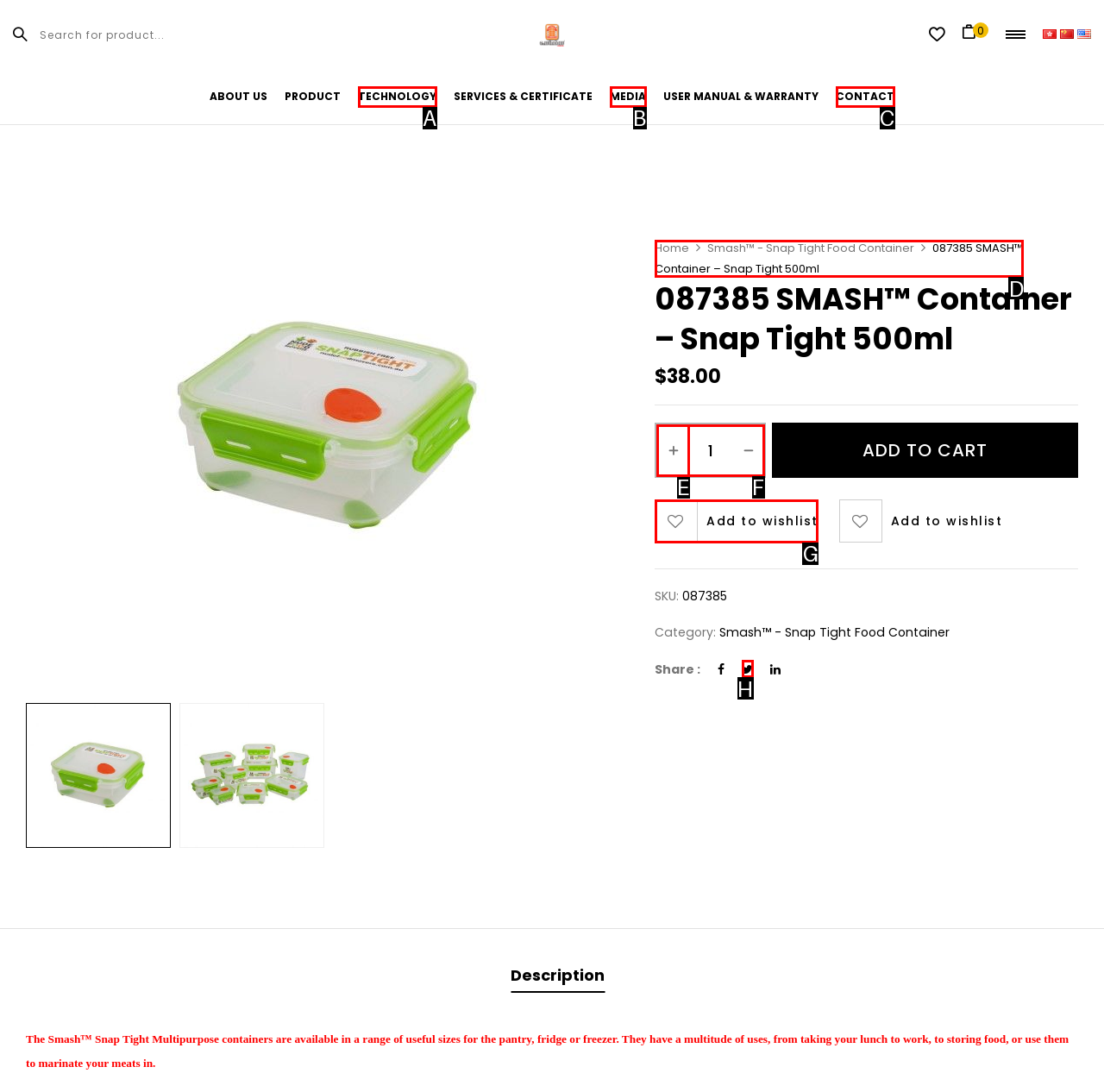Determine the letter of the element you should click to carry out the task: View the article about decoding MRI technology
Answer with the letter from the given choices.

None